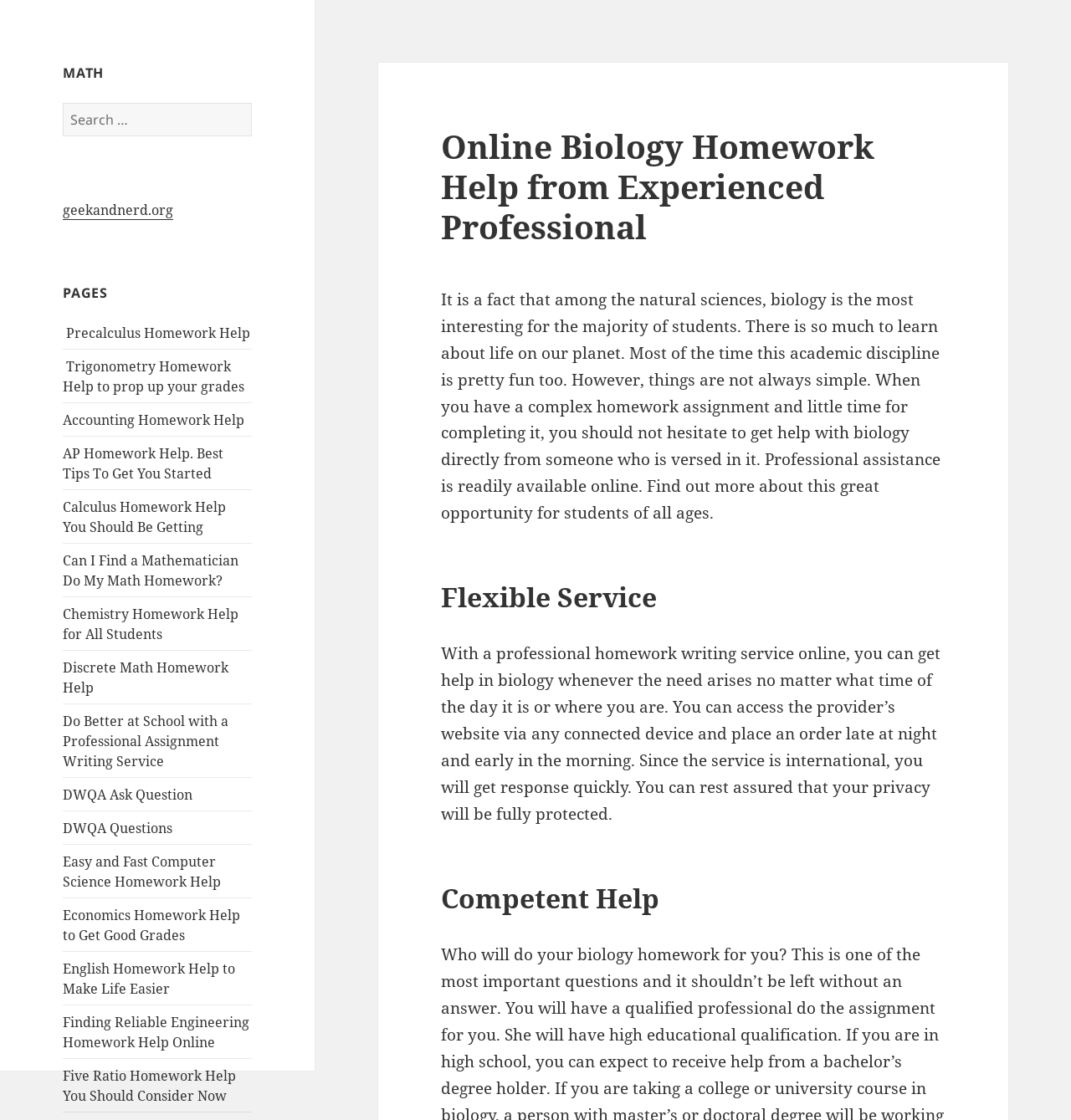Show the bounding box coordinates for the HTML element described as: "My-HW.org".

[0.059, 0.054, 0.175, 0.082]